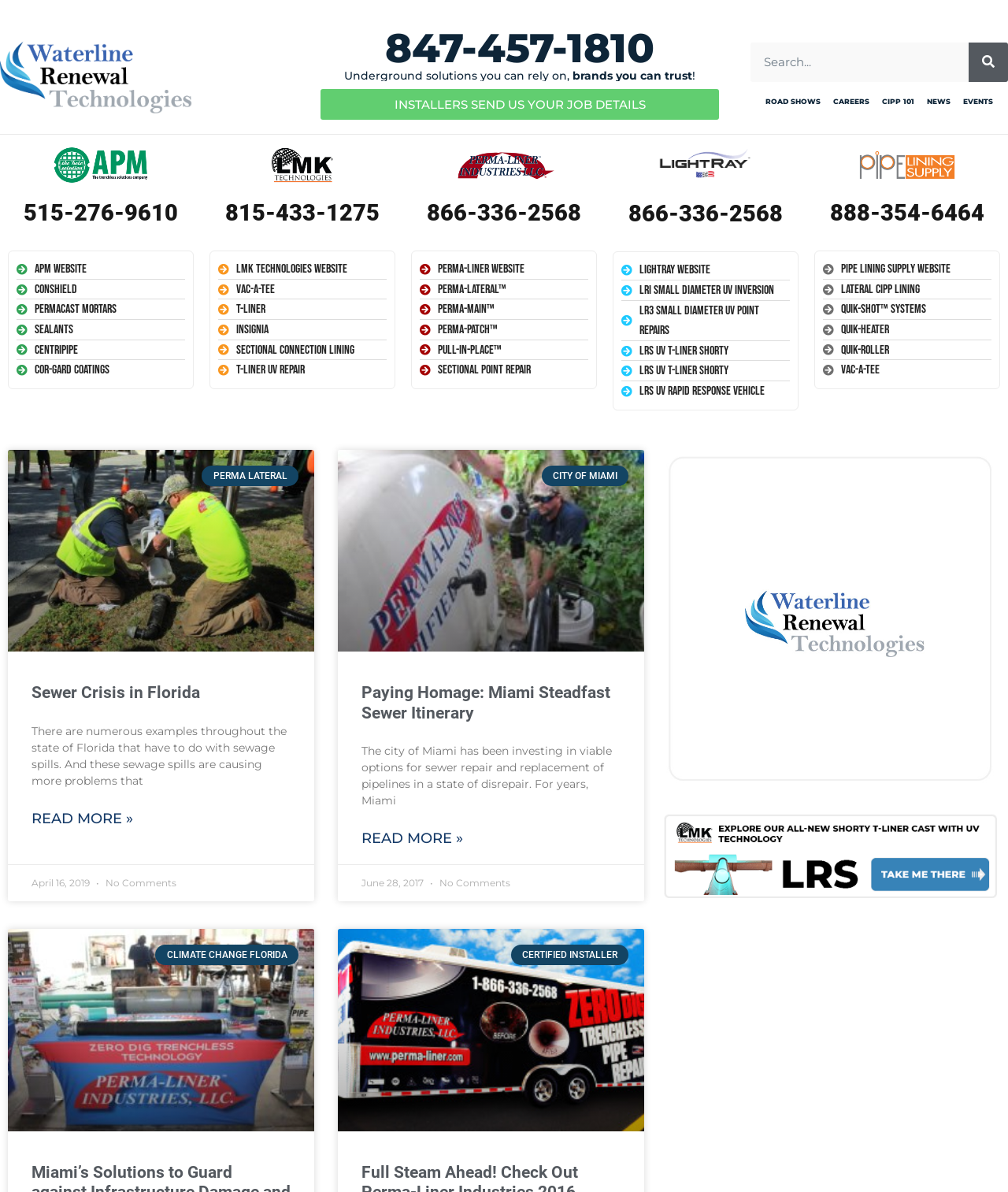What is the name of the city with a steadfast sewer itinerary?
Identify the answer in the screenshot and reply with a single word or phrase.

Miami